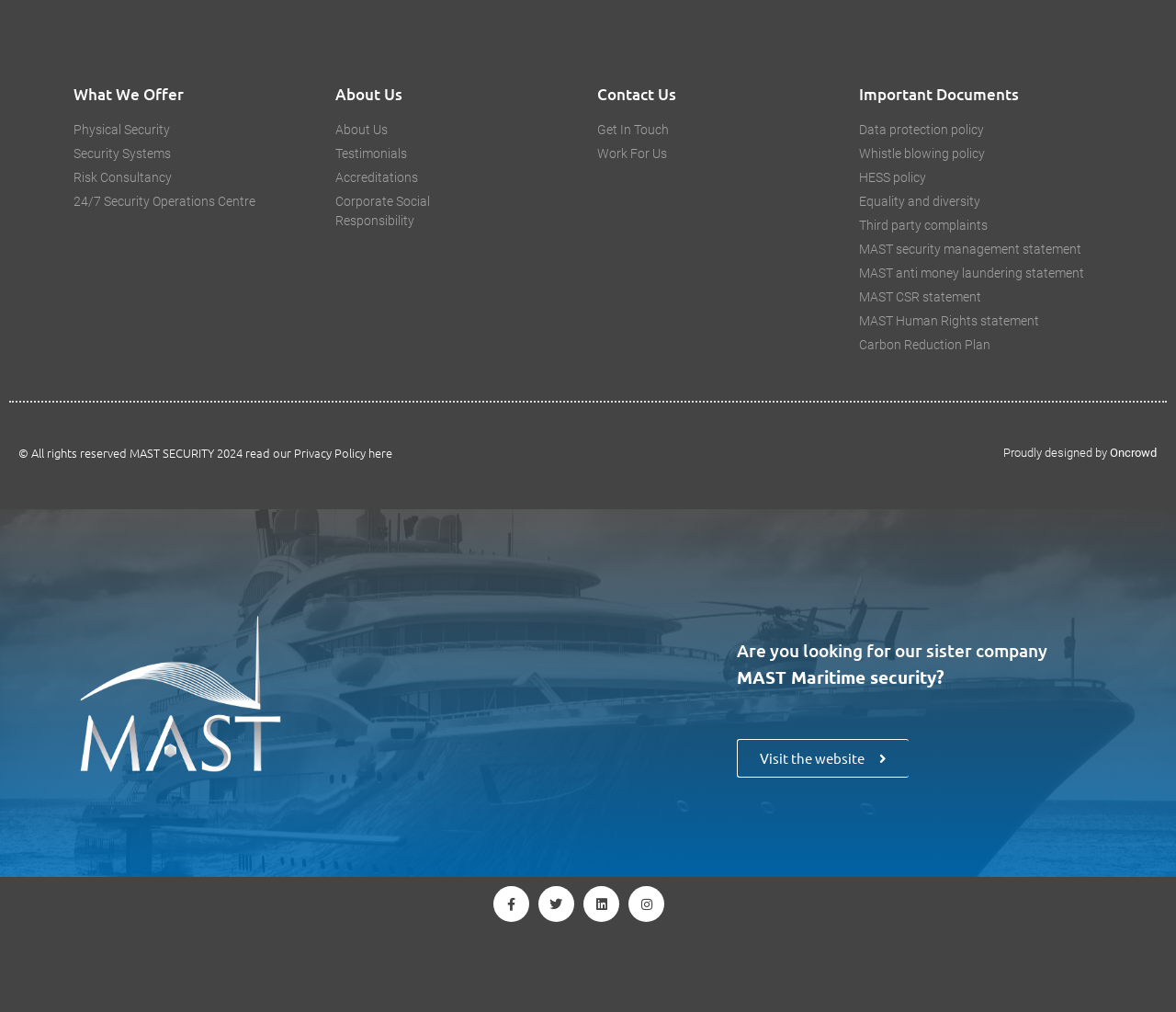Identify the bounding box coordinates of the clickable section necessary to follow the following instruction: "Click on Physical Security". The coordinates should be presented as four float numbers from 0 to 1, i.e., [left, top, right, bottom].

[0.062, 0.119, 0.27, 0.138]